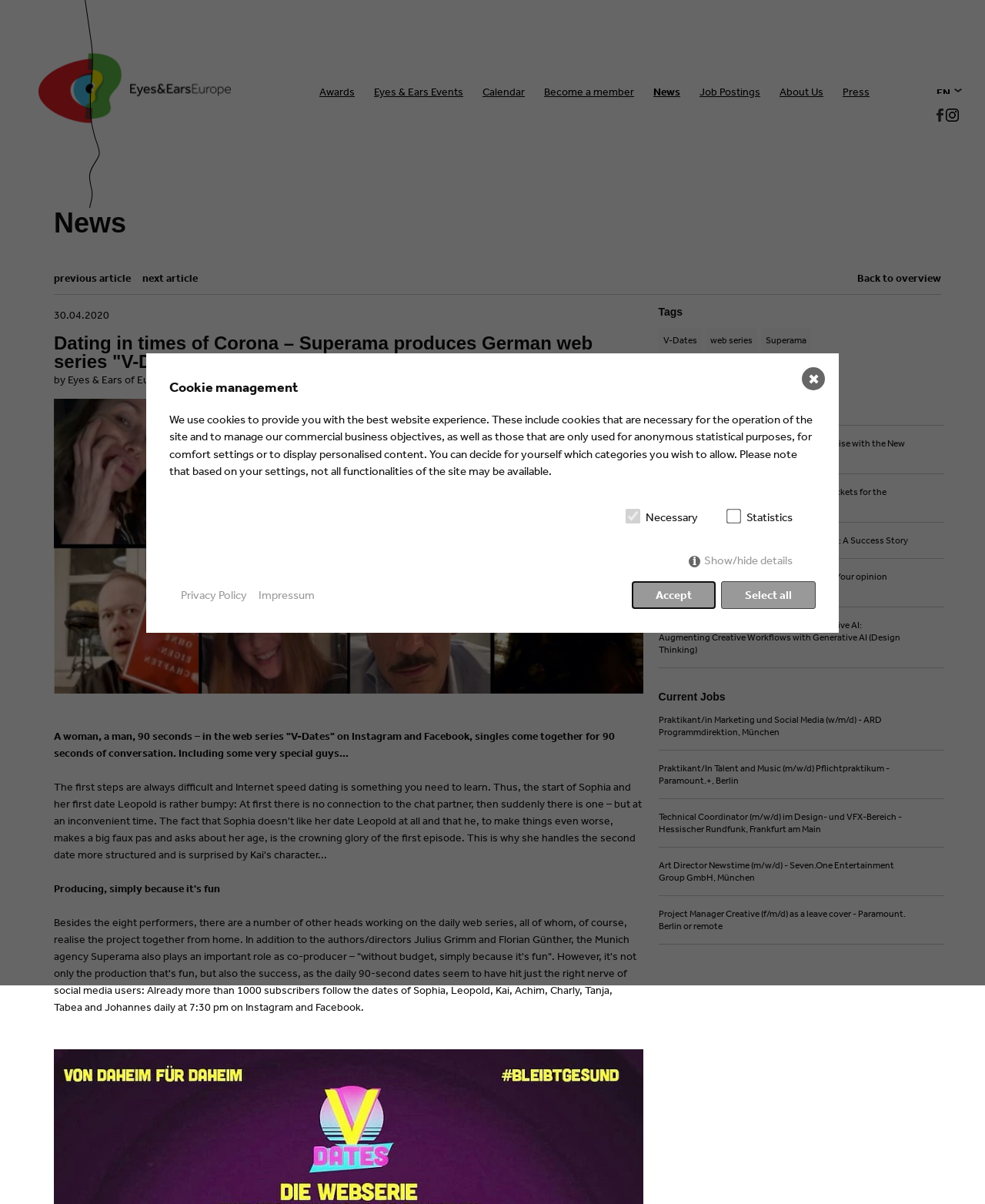How many job postings are there? Please answer the question using a single word or phrase based on the image.

5